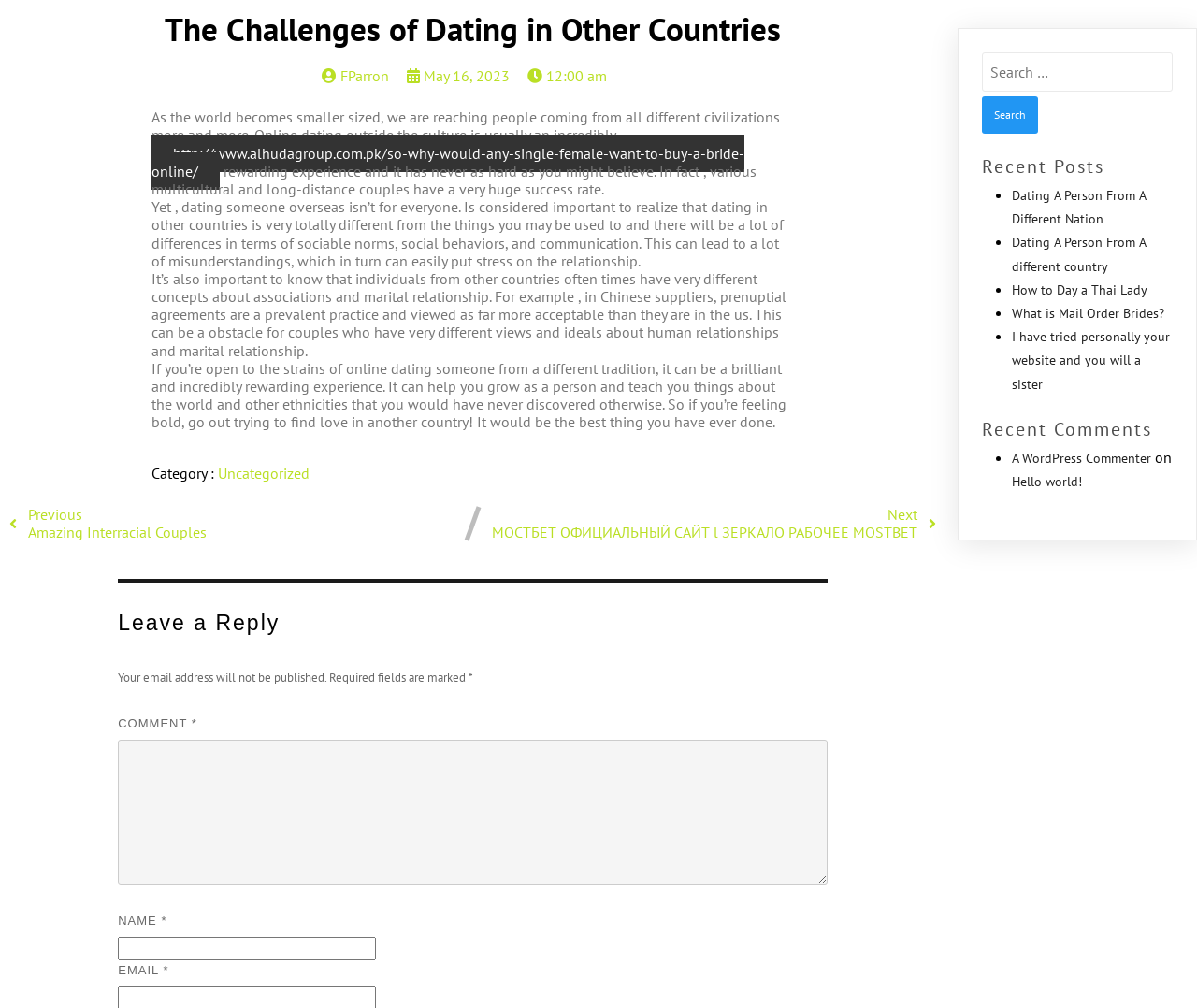Please determine the bounding box coordinates of the area that needs to be clicked to complete this task: 'Click on the previous amazing interracial couples'. The coordinates must be four float numbers between 0 and 1, formatted as [left, top, right, bottom].

[0.008, 0.502, 0.173, 0.537]